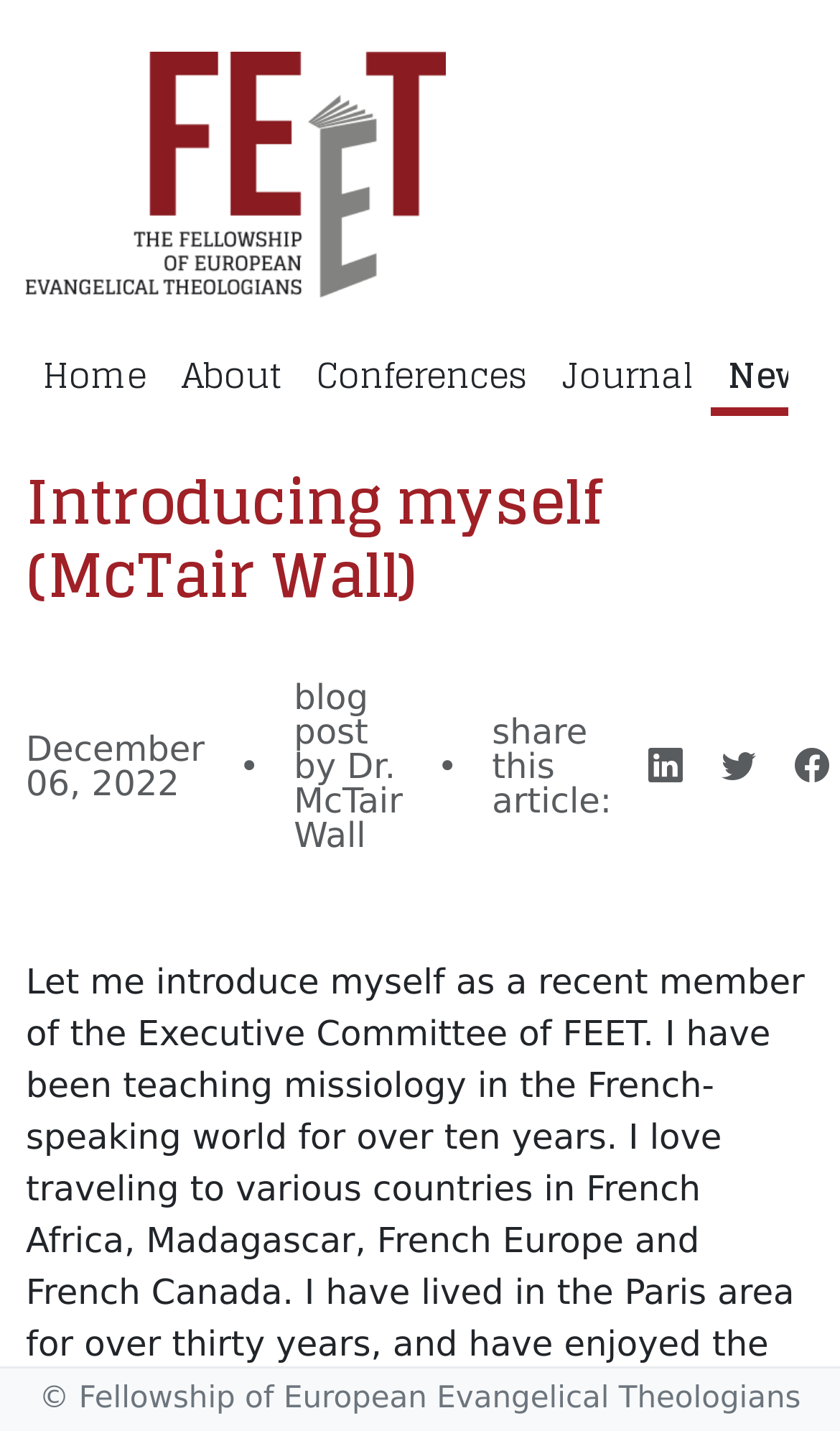Determine the bounding box of the UI component based on this description: "parent_node: December 06, 2022". The bounding box coordinates should be four float values between 0 and 1, i.e., [left, top, right, bottom].

[0.856, 0.517, 0.903, 0.556]